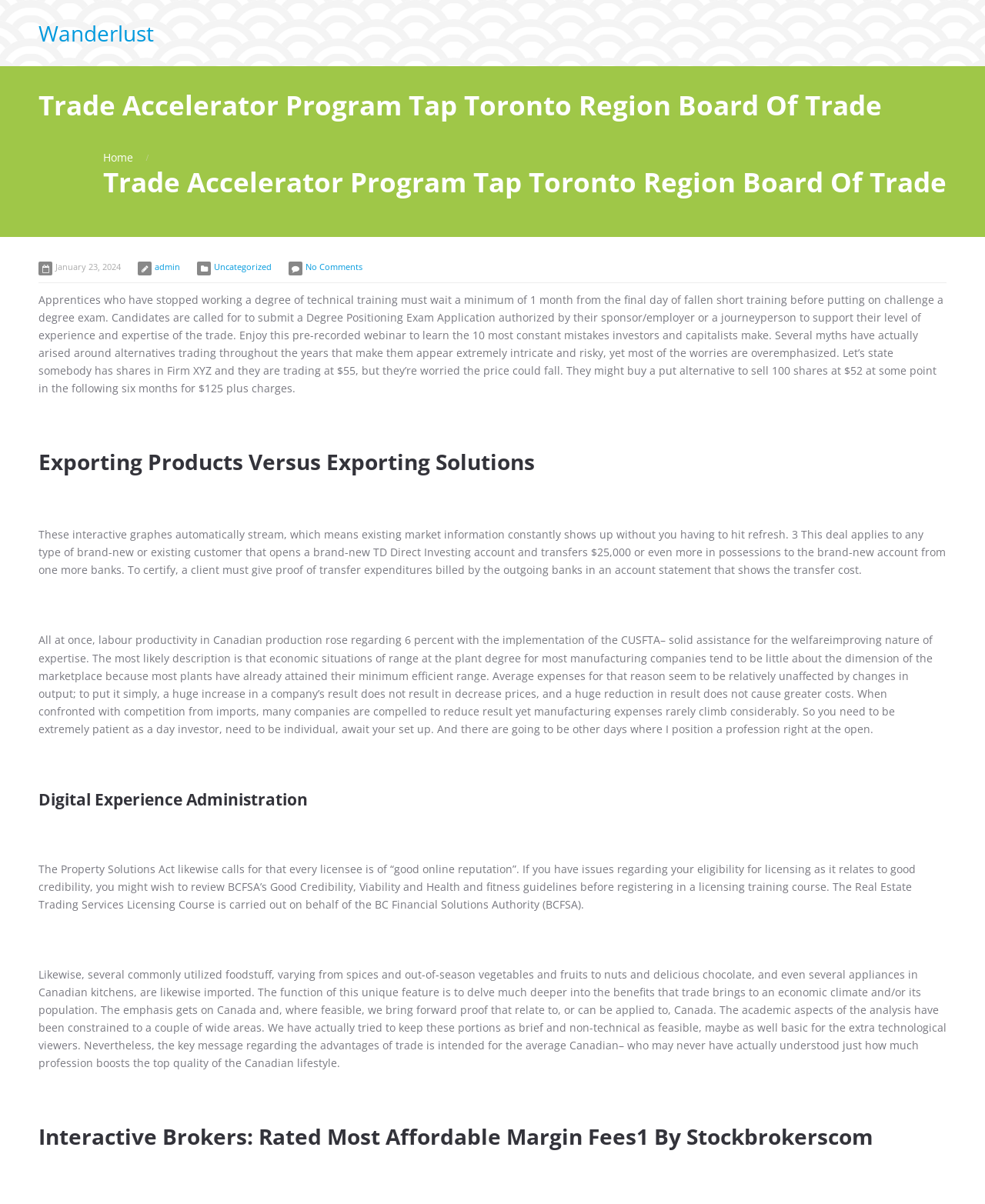Create an elaborate caption for the webpage.

The webpage appears to be a blog or article page related to trade and economics. At the top, there is a heading that reads "Trade Accelerator Program Tap Toronto Region Board Of Trade" and a link to "Wanderlust" on the top left. Below this, there is a navigation menu with links to "Home" and other pages.

On the main content area, there is a date "January 23, 2024" displayed, followed by links to "admin", "Uncategorized", and "No Comments". The main article is divided into several sections, each with its own heading.

The first section discusses apprenticeships and technical training, explaining the process of taking a degree exam and the requirements for submitting an application. Below this, there is a section that appears to be a transcript of a webinar, discussing common mistakes investors make and myths about alternatives trading.

The next section is headed "Exporting Products Versus Exporting Solutions" and discusses the benefits of trade, including increased labor productivity. This is followed by a section that explains the importance of patience in day trading.

The following sections are headed "Digital Experience Administration" and "The Property Solutions Act", discussing topics such as good reputation and licensing requirements for real estate professionals.

The final sections appear to be related to international trade, discussing the benefits of trade to the economy and the population, and highlighting the importance of trade in everyday life. There are a total of 5 headings and 7 blocks of text on the page, with several links and navigation elements scattered throughout.